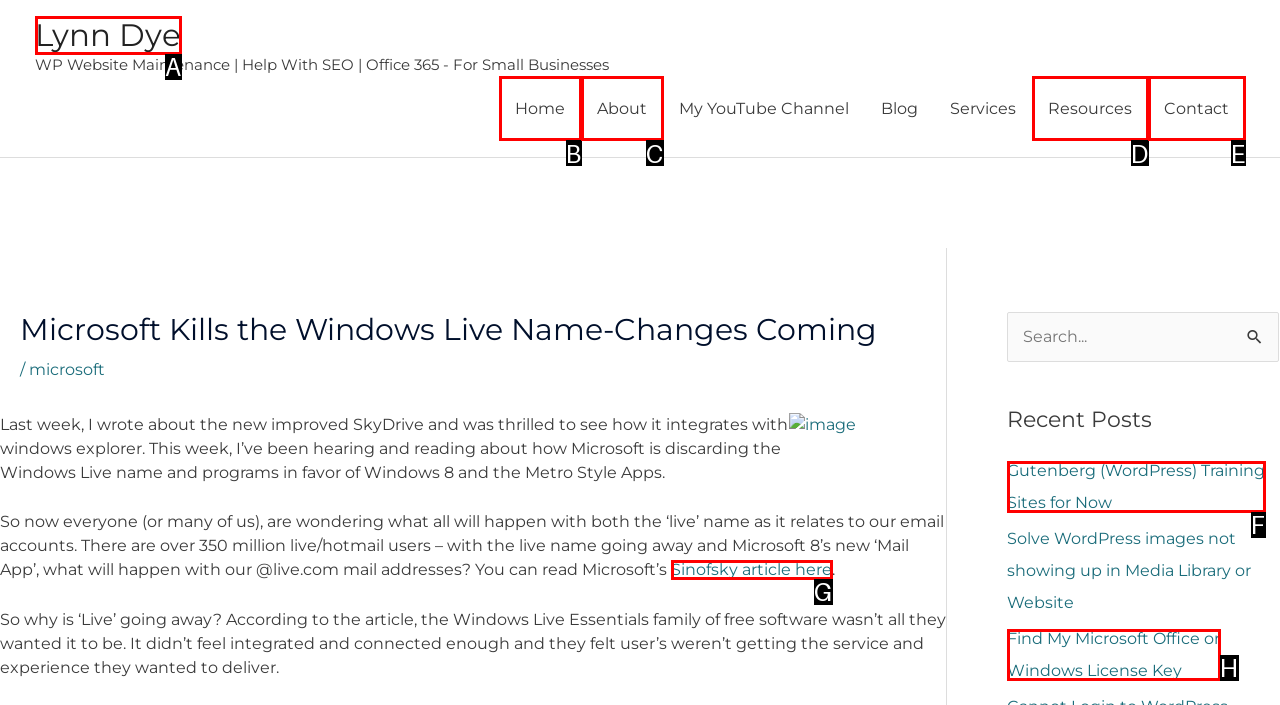Match the HTML element to the given description: About
Indicate the option by its letter.

C